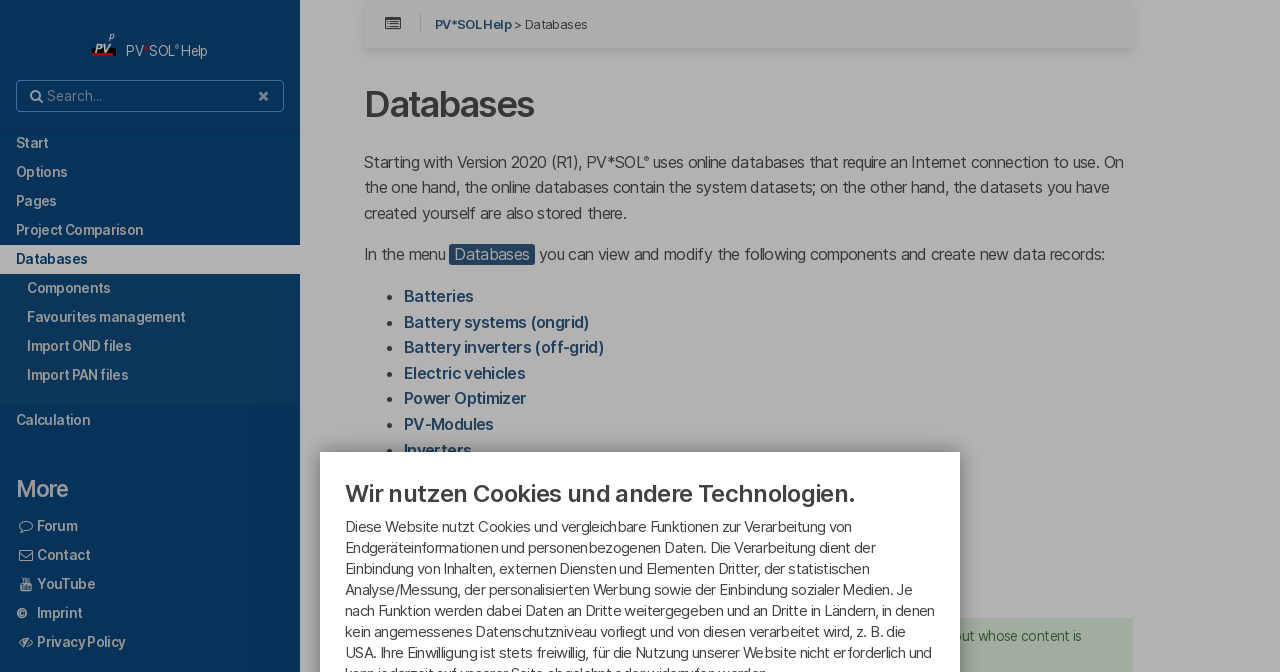Locate the bounding box coordinates of the element's region that should be clicked to carry out the following instruction: "Click on the 'Components' link". The coordinates need to be four float numbers between 0 and 1, i.e., [left, top, right, bottom].

[0.019, 0.408, 0.222, 0.451]